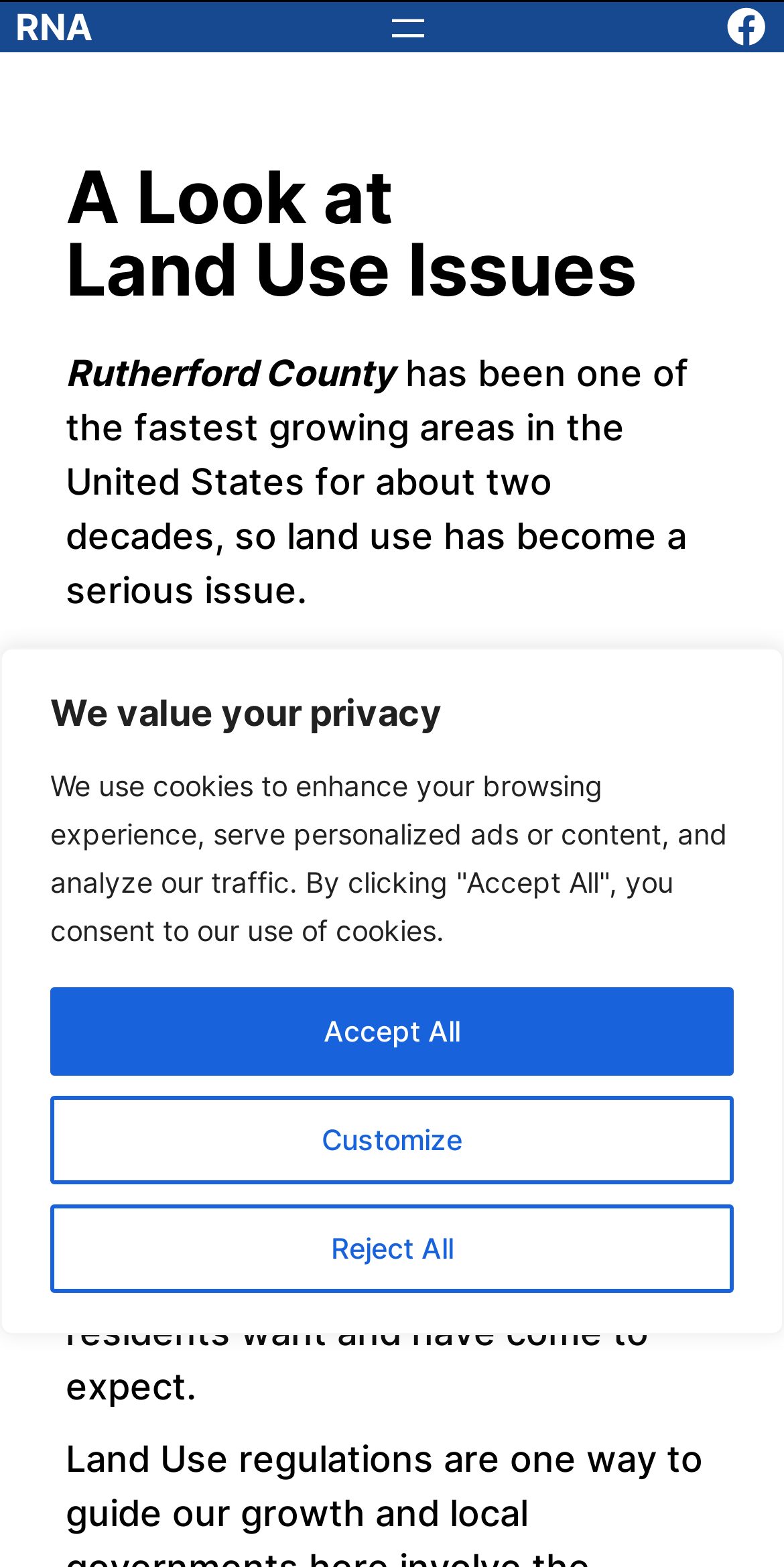Refer to the screenshot and answer the following question in detail:
What is the relationship between growth and infrastructure in Rutherford County?

According to the webpage, despite the rapid growth in Rutherford County, the growth does not generate enough revenue to cover the costs of providing infrastructure and services to new and existing residents. This is stated in the text 'growth does not pay for itself and our local governments struggle to provide the infrastructure and services new and long standing residents want and have come to expect.'